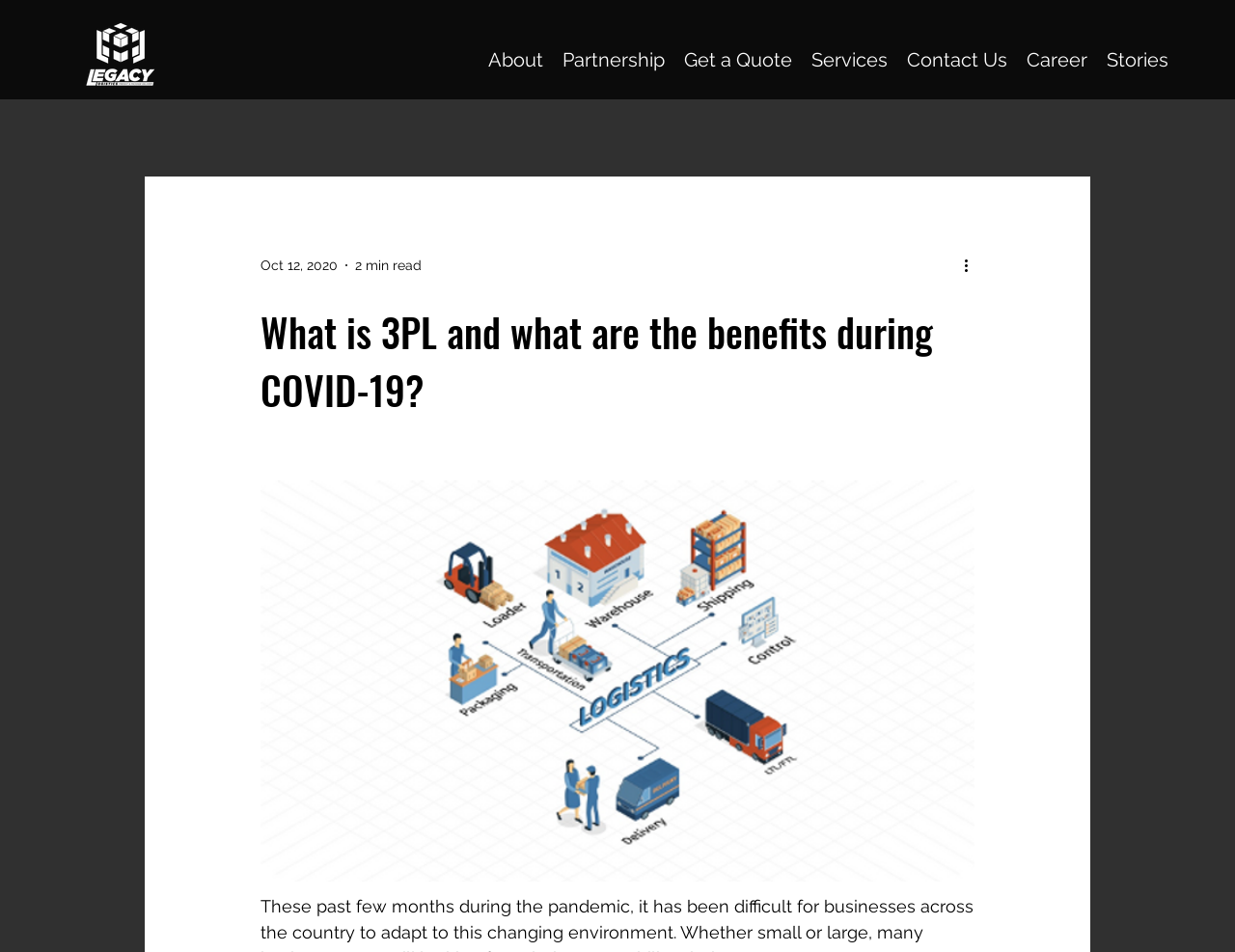Determine the bounding box for the described UI element: "Contact Us".

[0.727, 0.048, 0.823, 0.078]